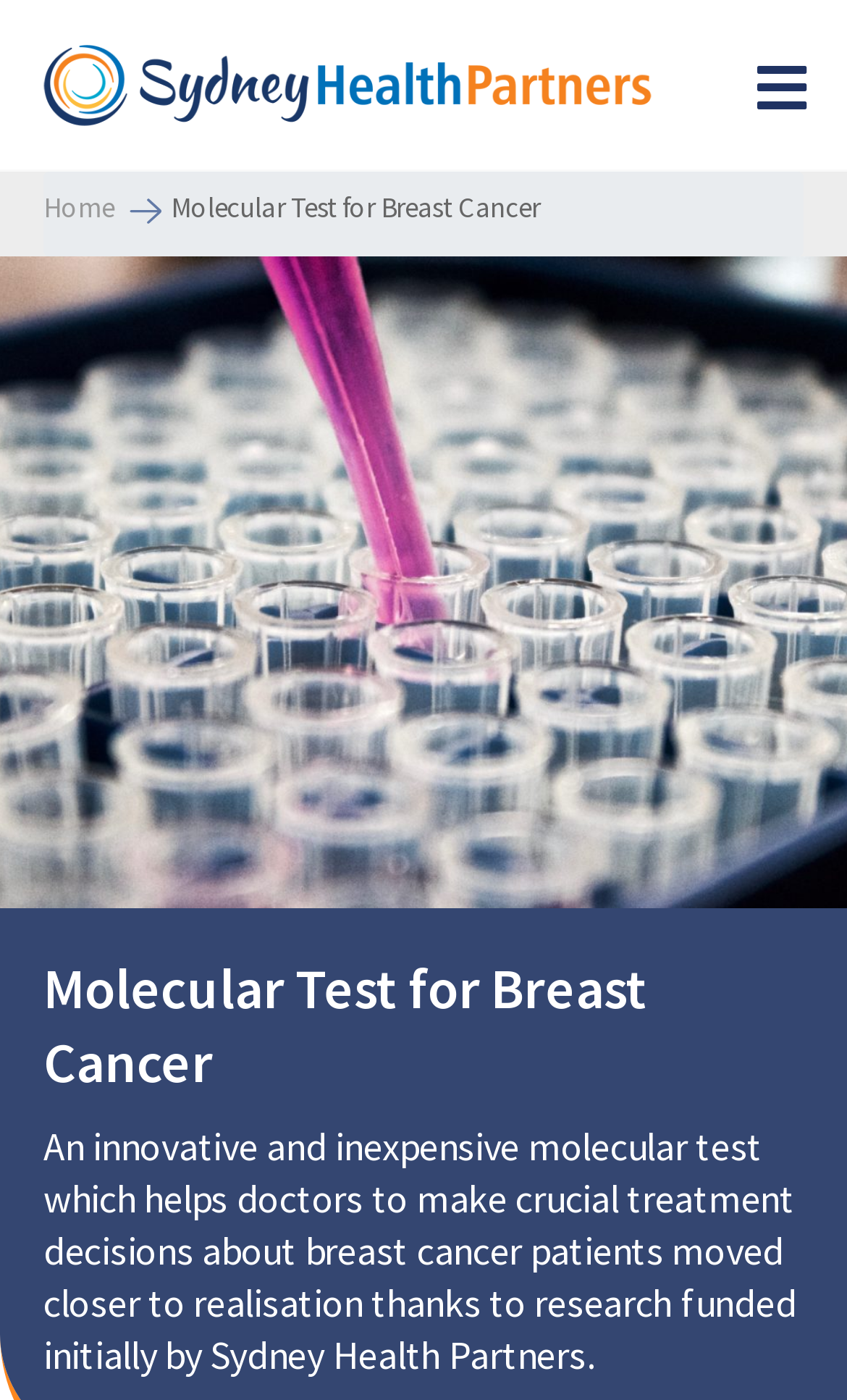What is the name of the health organization?
Using the image, give a concise answer in the form of a single word or short phrase.

Sydney Health Partners